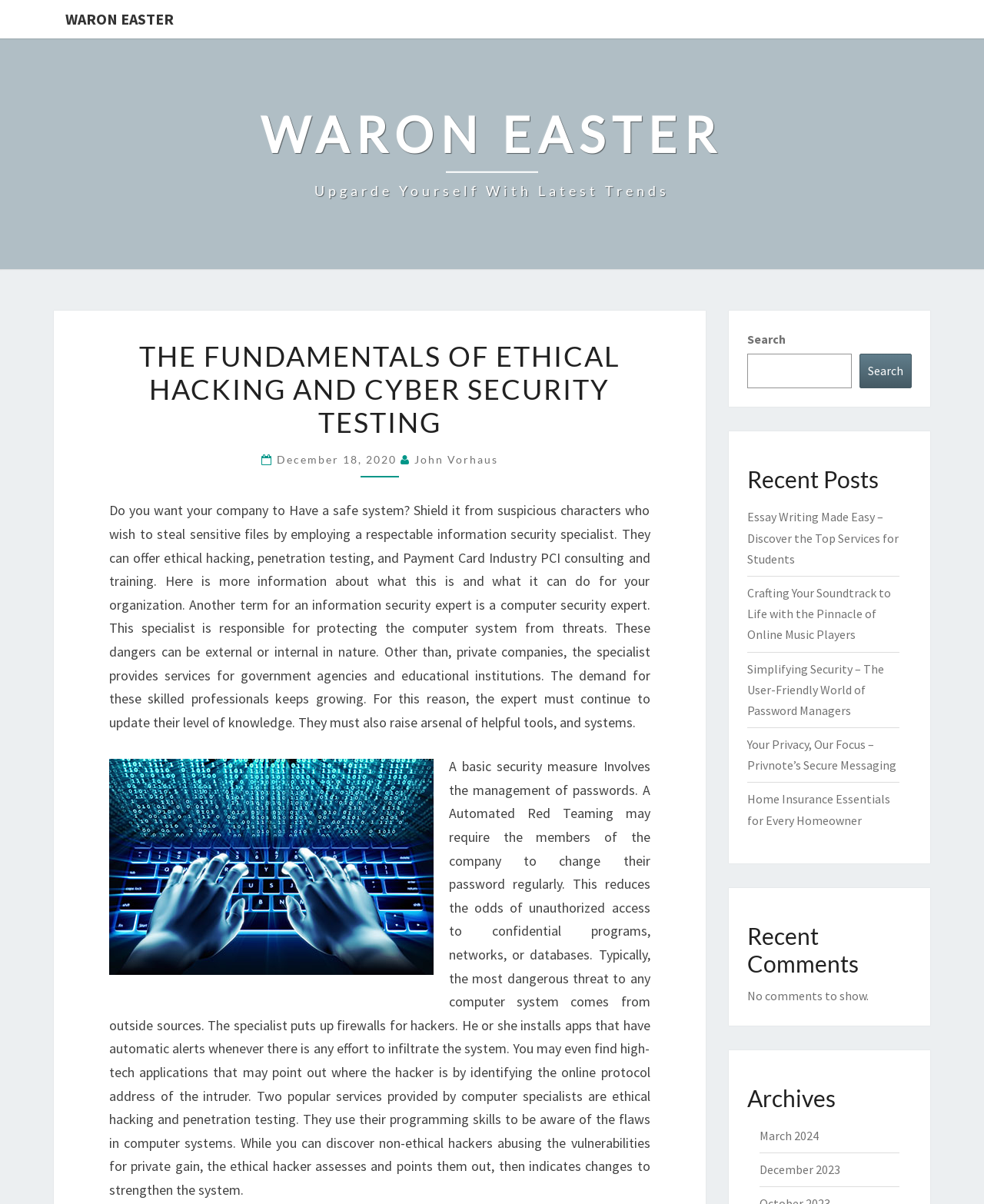Detail the features and information presented on the webpage.

The webpage is about Waron Easter, a website focused on ethical hacking and cyber security testing. At the top, there is a link to "WARON EASTER" and a heading that reads "WARON EASTER Upgarde Yourself With Latest Trends". Below this, there is a header section that contains the title "THE FUNDAMENTALS OF ETHICAL HACKING AND CYBER SECURITY TESTING" and a subheading with the date "December 18, 2020" and the author "John Vorhaus".

The main content of the webpage is a long paragraph of text that discusses the importance of information security specialists in protecting computer systems from threats. It explains that these specialists can offer services such as ethical hacking, penetration testing, and Payment Card Industry PCI consulting and training. The text also mentions the growing demand for these skilled professionals and the need for them to continuously update their knowledge and tools.

To the right of the main content, there is a search bar with a button labeled "Search". Below the search bar, there are headings for "Recent Posts", "Recent Comments", and "Archives". Under "Recent Posts", there are five links to different articles, including "Essay Writing Made Easy – Discover the Top Services for Students" and "Simplifying Security – The User-Friendly World of Password Managers". Under "Recent Comments", there is a message that says "No comments to show." Under "Archives", there are two links to different months, "March 2024" and "December 2023".

There is also an image on the page, labeled "Automated Red Teaming", which is located below the main content. Additionally, there is a second block of text that discusses basic security measures, such as password management, and the services provided by computer specialists, including ethical hacking and penetration testing.